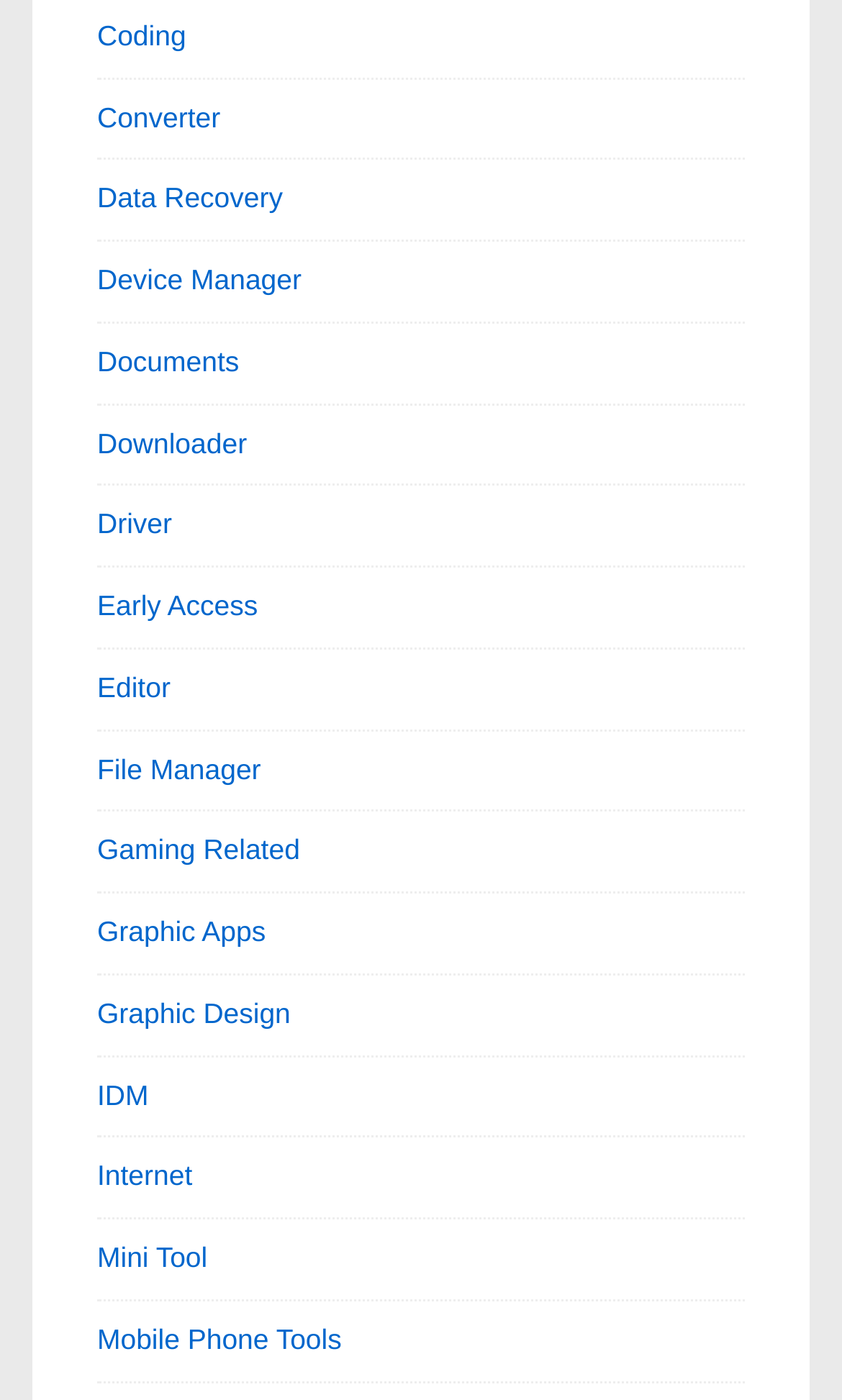Select the bounding box coordinates of the element I need to click to carry out the following instruction: "View Documents".

[0.115, 0.247, 0.284, 0.27]